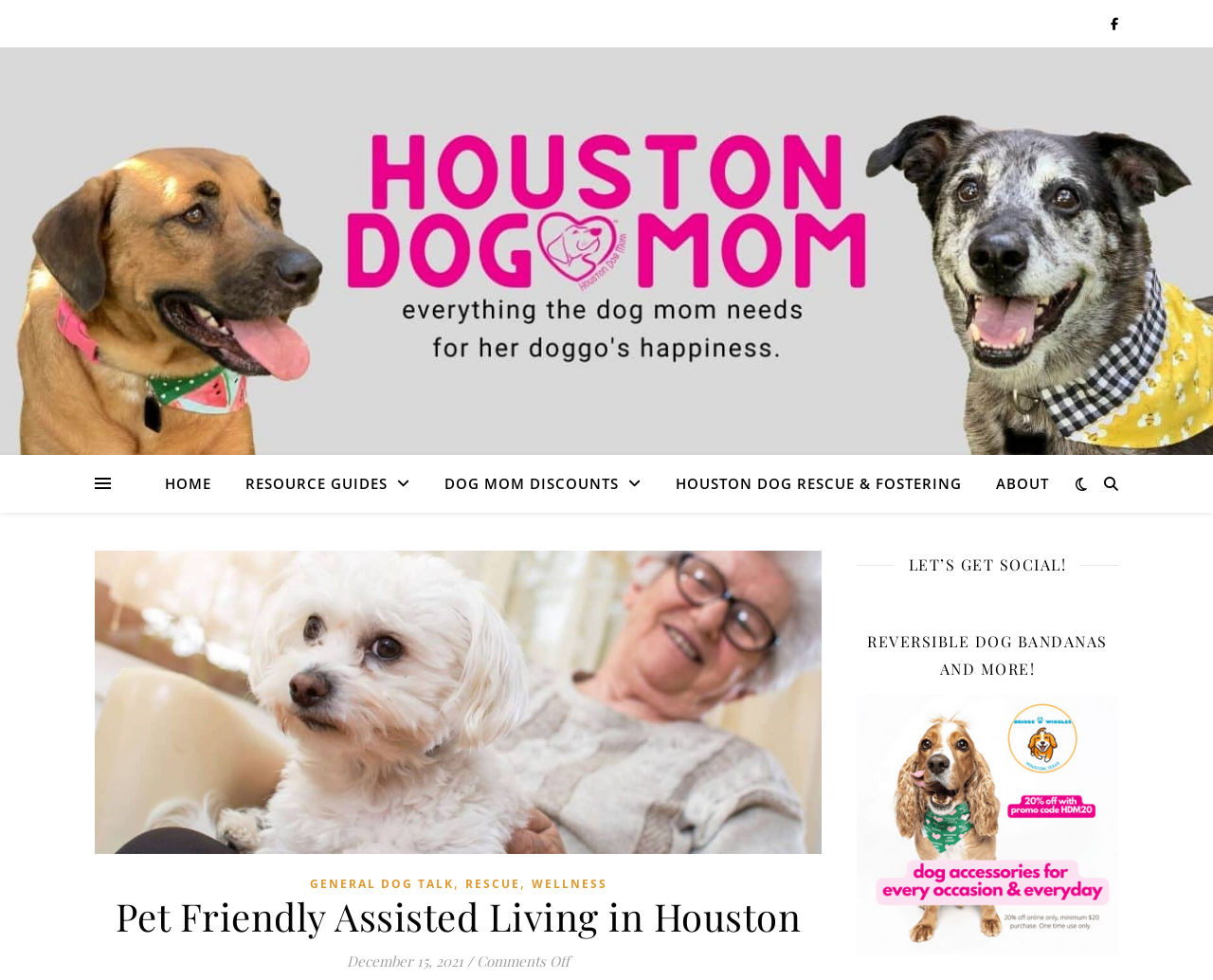What is the theme of the assisted living mentioned?
Answer the question with a detailed explanation, including all necessary information.

The webpage is about assisted living that allows dogs, as indicated by the image with the description 'assisted living that allows dogs' and the heading 'Pet Friendly Assisted Living in Houston'.